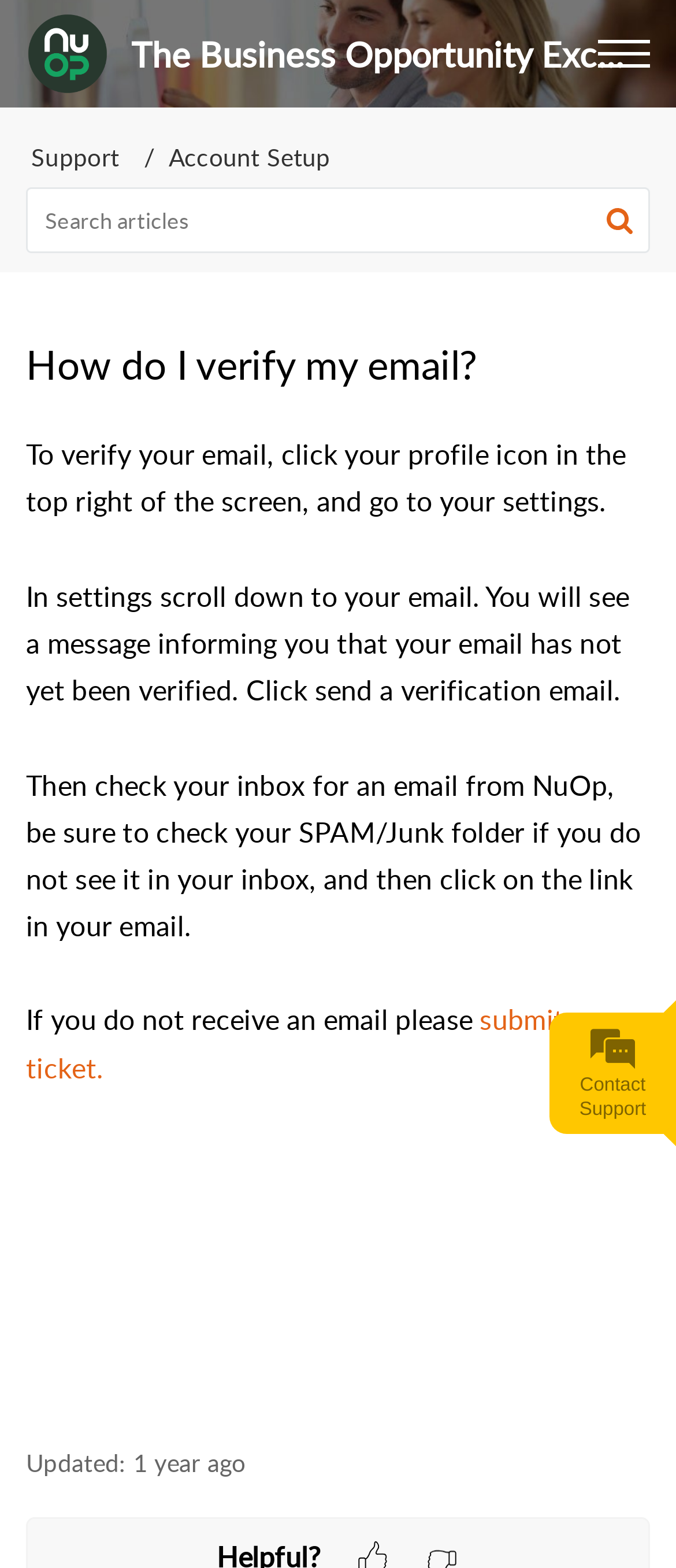Given the element description Account Setup, specify the bounding box coordinates of the corresponding UI element in the format (top-left x, top-left y, bottom-right x, bottom-right y). All values must be between 0 and 1.

[0.249, 0.09, 0.489, 0.111]